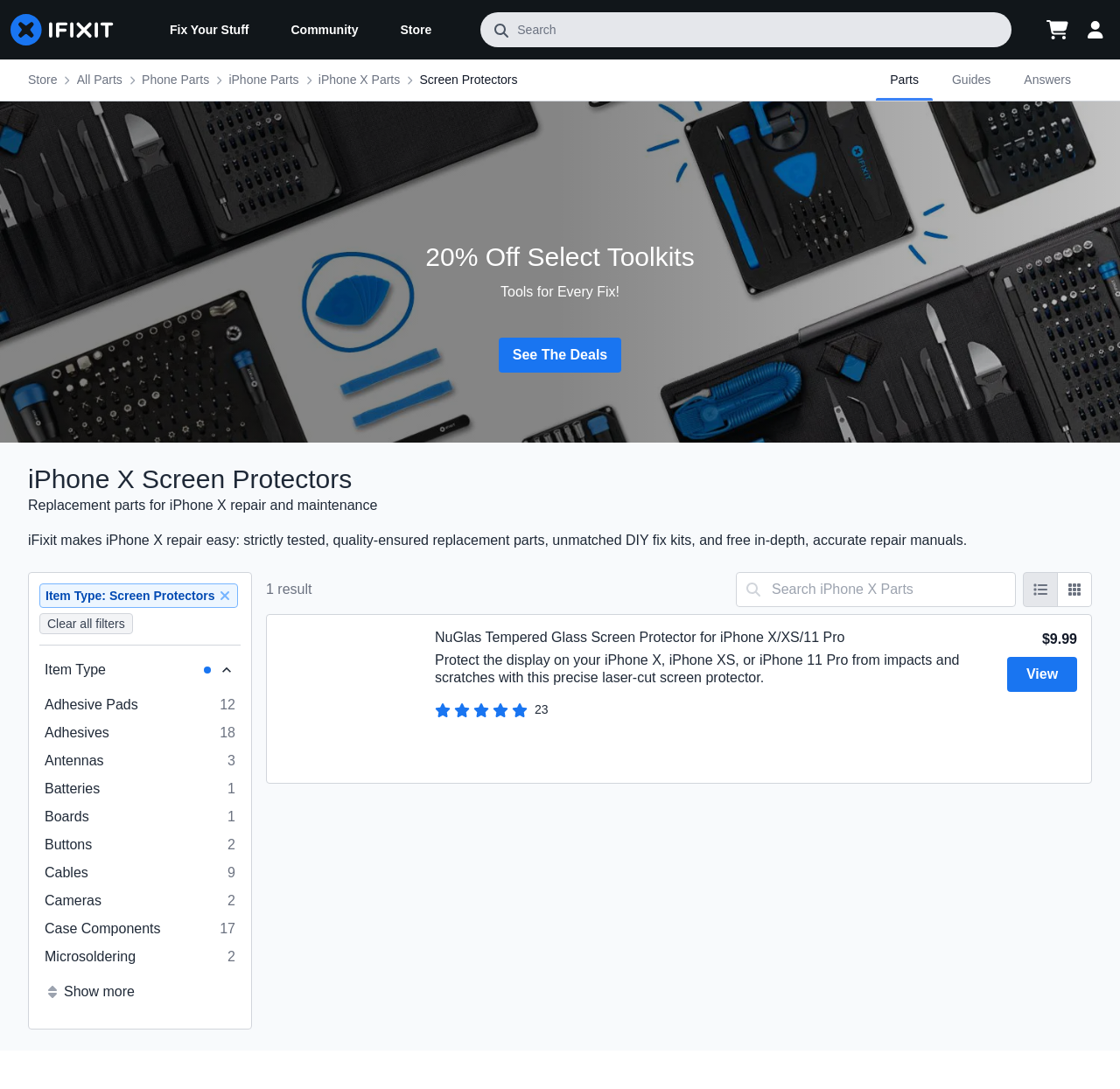What is the orientation of the menubar?
Utilize the information in the image to give a detailed answer to the question.

I determined the orientation of the menubar by looking at the menubar element and its attributes. The orientation is specified as 'horizontal'.